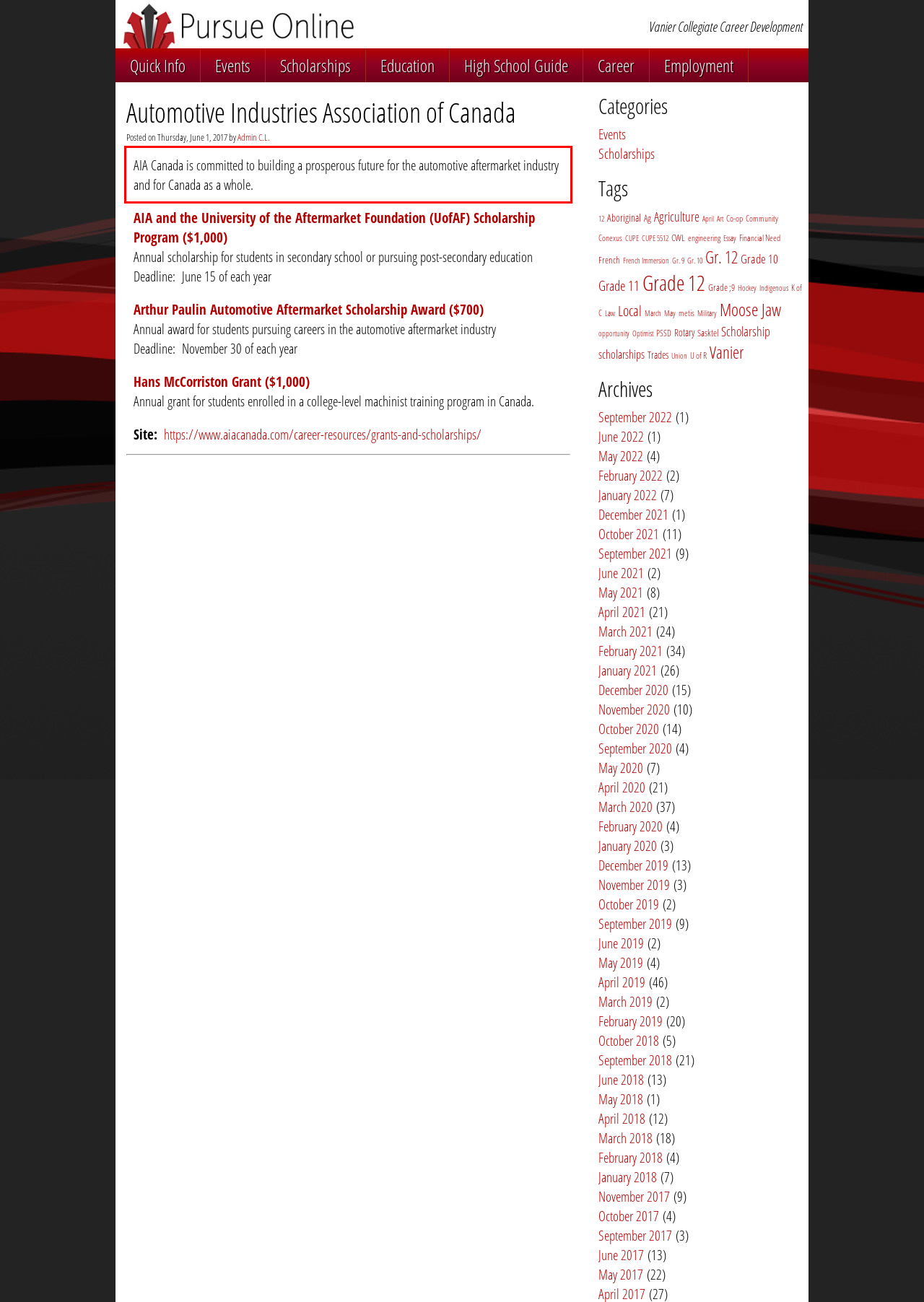Analyze the webpage screenshot and use OCR to recognize the text content in the red bounding box.

AIA Canada is committed to building a prosperous future for the automotive aftermarket industry and for Canada as a whole.